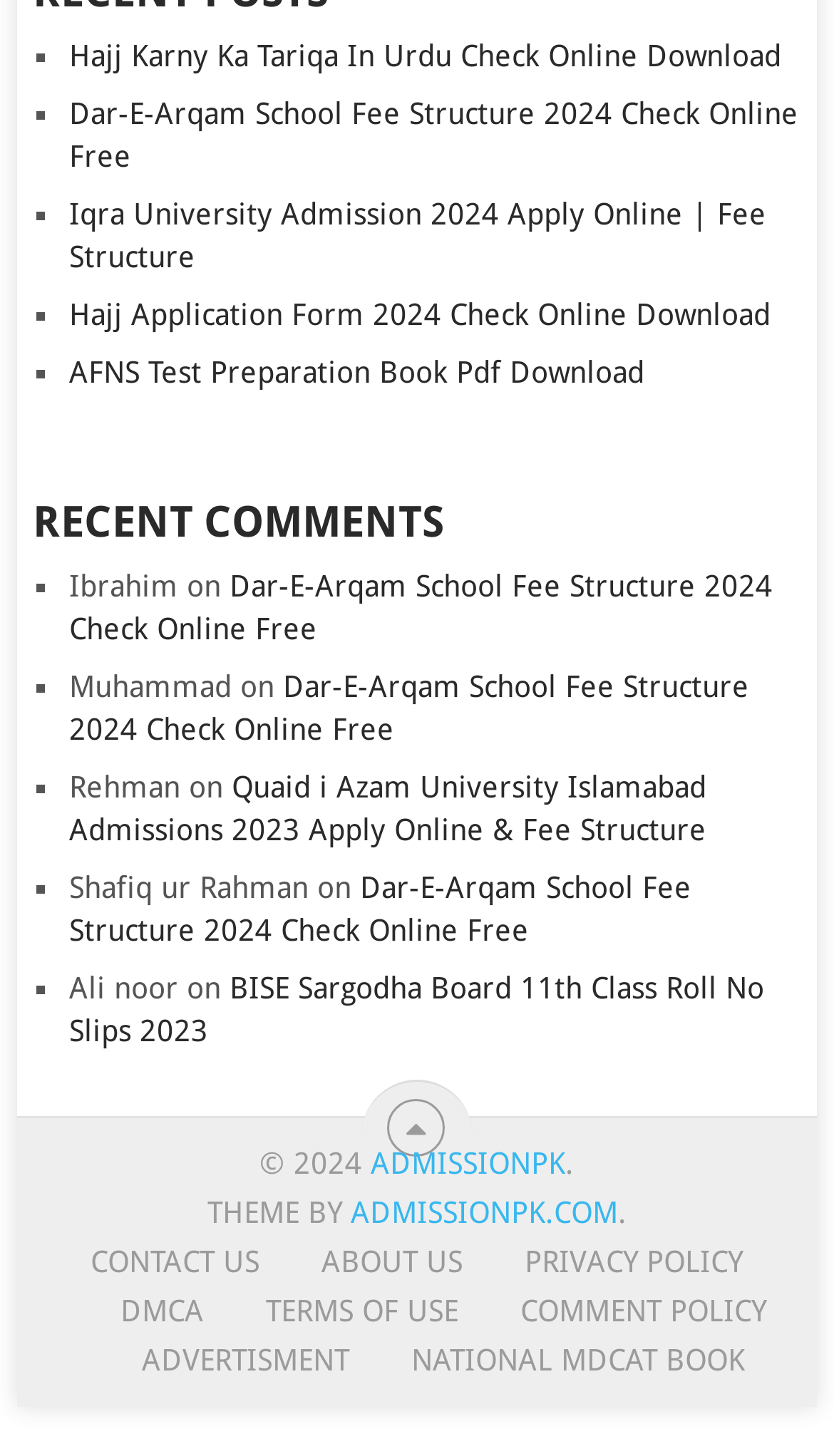Can you pinpoint the bounding box coordinates for the clickable element required for this instruction: "Check Quaid i Azam University Islamabad Admissions"? The coordinates should be four float numbers between 0 and 1, i.e., [left, top, right, bottom].

[0.083, 0.529, 0.847, 0.581]